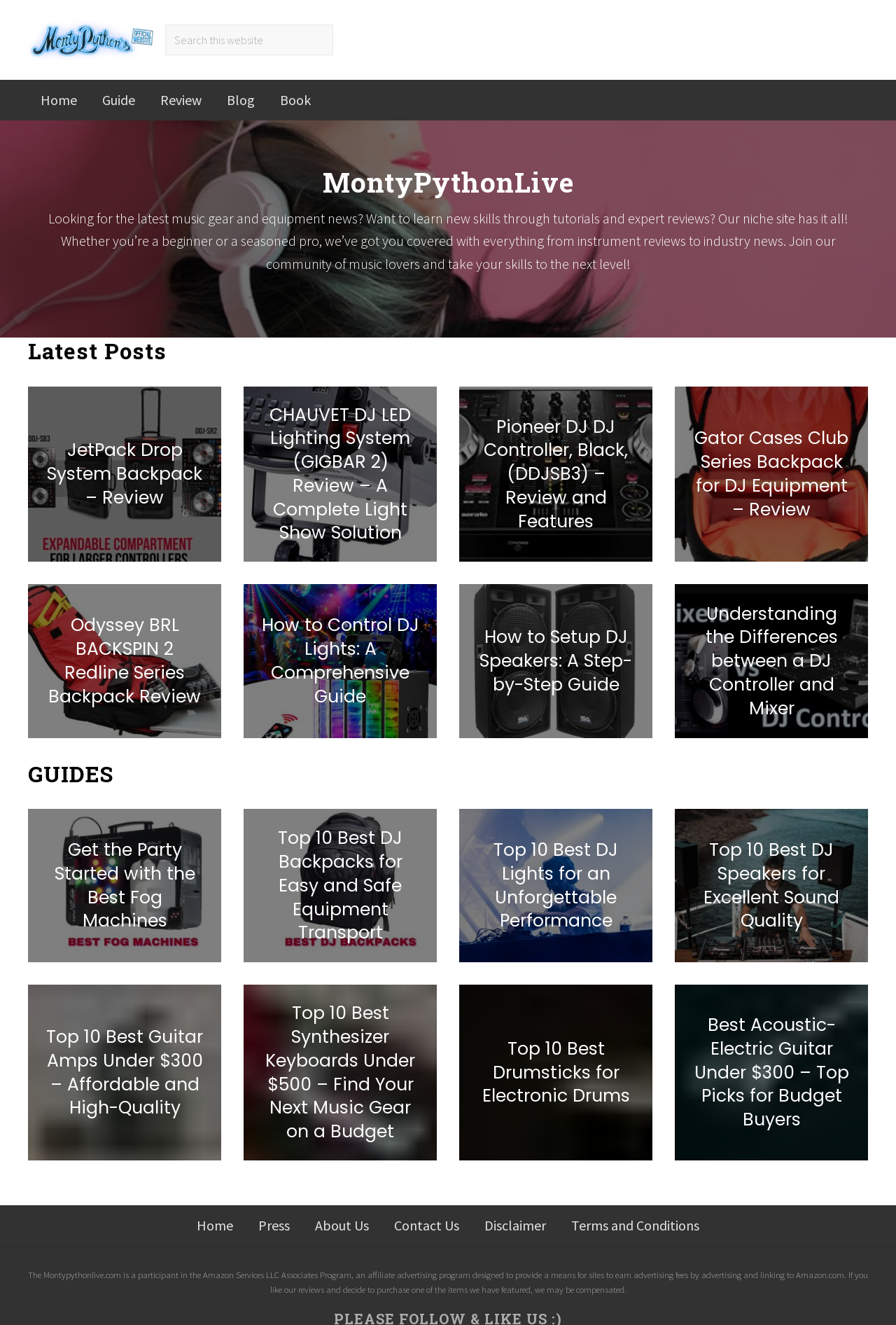Using the provided element description: "Terms and Conditions", identify the bounding box coordinates. The coordinates should be four floats between 0 and 1 in the order [left, top, right, bottom].

[0.623, 0.91, 0.795, 0.94]